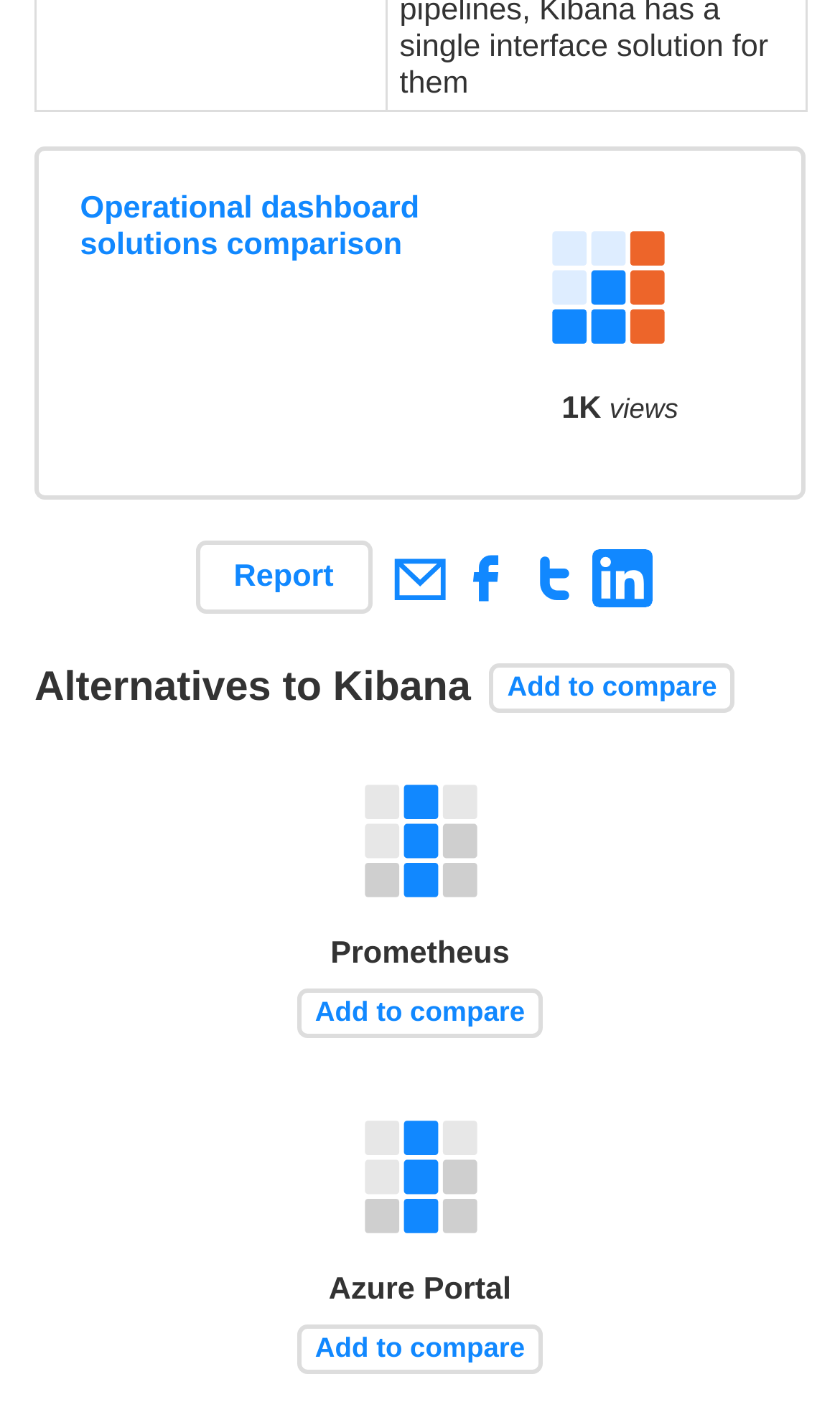Show the bounding box coordinates for the element that needs to be clicked to execute the following instruction: "Search for something". Provide the coordinates in the form of four float numbers between 0 and 1, i.e., [left, top, right, bottom].

None